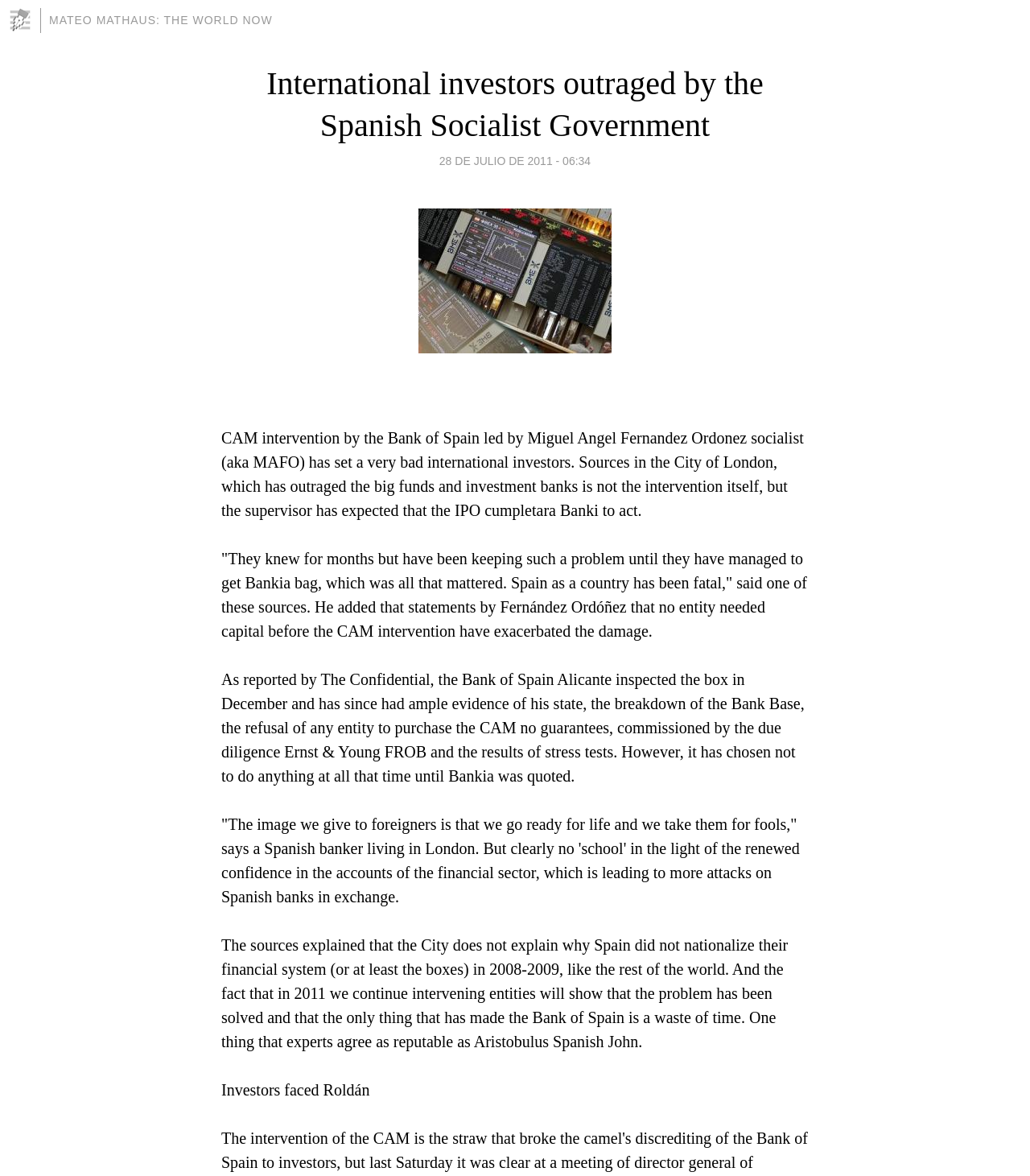Offer a detailed account of what is visible on the webpage.

The webpage appears to be a blog post discussing the reaction of international investors to the Spanish Socialist Government's intervention in the banking sector. At the top left corner, there is a link to "Blogia" accompanied by a small image. Next to it, there is a larger link to "MATEO MATHAUS: THE WORLD NOW", which serves as the title of the blog.

Below the title, there is a heading that reads "International investors outraged by the Spanish Socialist Government". This heading is followed by a link with the same text, a timestamp indicating the post was published on July 28, 2011, at 6:34 am, and an image related to the article.

The main content of the article is divided into several paragraphs of text, which describe the reaction of international investors to the Bank of Spain's intervention led by Miguel Angel Fernandez Ordonez, also known as MAFO. The text explains that the investors are outraged not by the intervention itself, but by the supervisor's failure to act sooner. The article quotes several sources, including a Spanish banker living in London, who criticize the Bank of Spain's handling of the situation.

There are a total of 9 paragraphs of text in the article, each discussing different aspects of the situation, including the Bank of Spain's inspection of CAM in December, the results of stress tests, and the decision not to nationalize the financial system in 2008-2009. The article concludes with a quote from an expert, Aristobulus Spanish John, and a mention of investors facing Roldán.